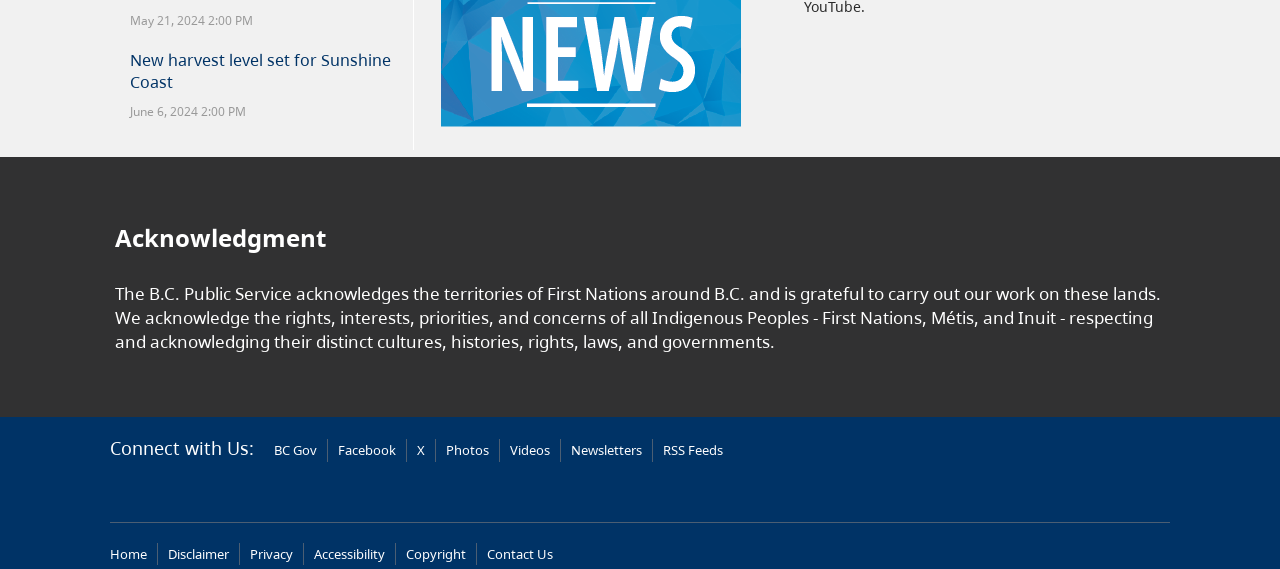Using the details from the image, please elaborate on the following question: What is the purpose of the acknowledgement section?

The acknowledgement section is headed by the text 'Acknowledgment' and contains a paragraph of text that acknowledges the territories of First Nations around B.C. and expresses gratitude for carrying out work on these lands. The purpose of this section is to acknowledge the rights, interests, priorities, and concerns of all Indigenous Peoples.